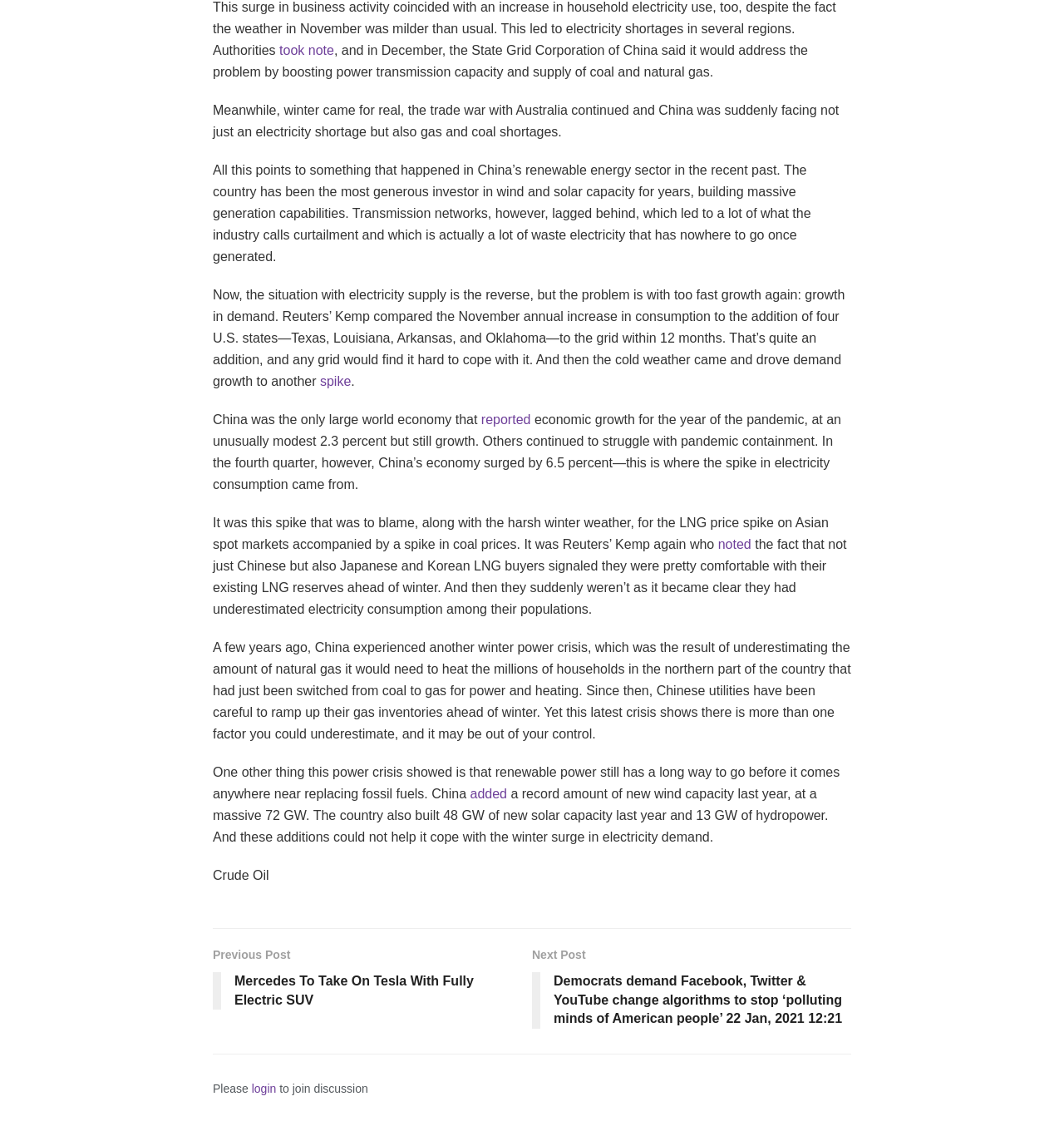Determine the bounding box for the described HTML element: "reported". Ensure the coordinates are four float numbers between 0 and 1 in the format [left, top, right, bottom].

[0.452, 0.365, 0.499, 0.377]